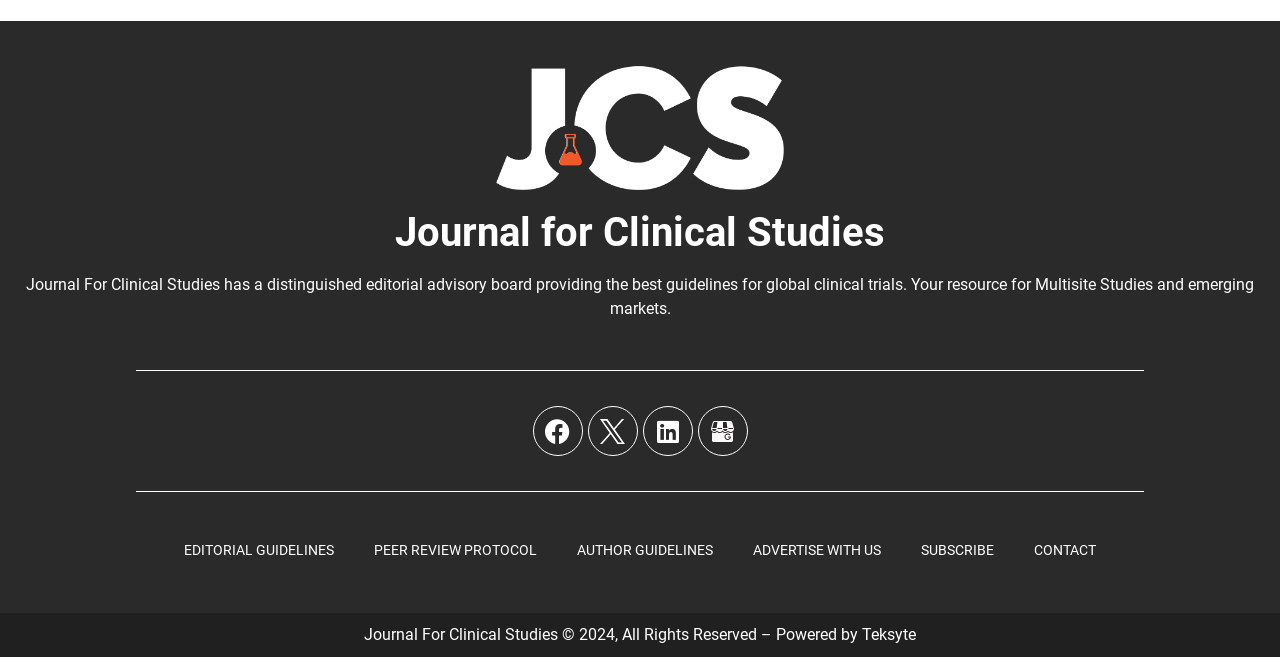How many social media links are available? Based on the image, give a response in one word or a short phrase.

3